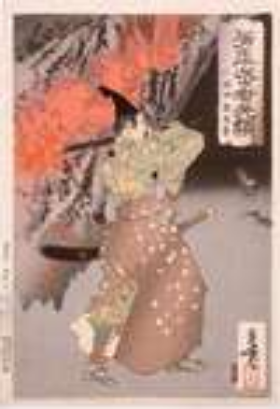Give an in-depth summary of the scene depicted in the image.

The image depicts the artwork titled "Nitta Shirō Tadatsune Entering a Cave with a Torch," created by the renowned Japanese artist Tsukioka Yoshitoshi in 1886. This print showcases an intricately designed figure of Nitta Shirō Tadatsune, who is prominently featured holding a torch, which illuminates the surrounding cave. His elaborate costume, characterized by pale colors and decorative patterns, reflects the traditional Japanese attire of the time. The background is adorned with stylized elements that suggest a mystical or supernatural atmosphere, enhancing the dramatic tension of the scene. This artwork is a vivid representation of Yoshitoshi's ability to blend historical narrative with artistic innovation, capturing the viewer's imagination with both detail and emotion.